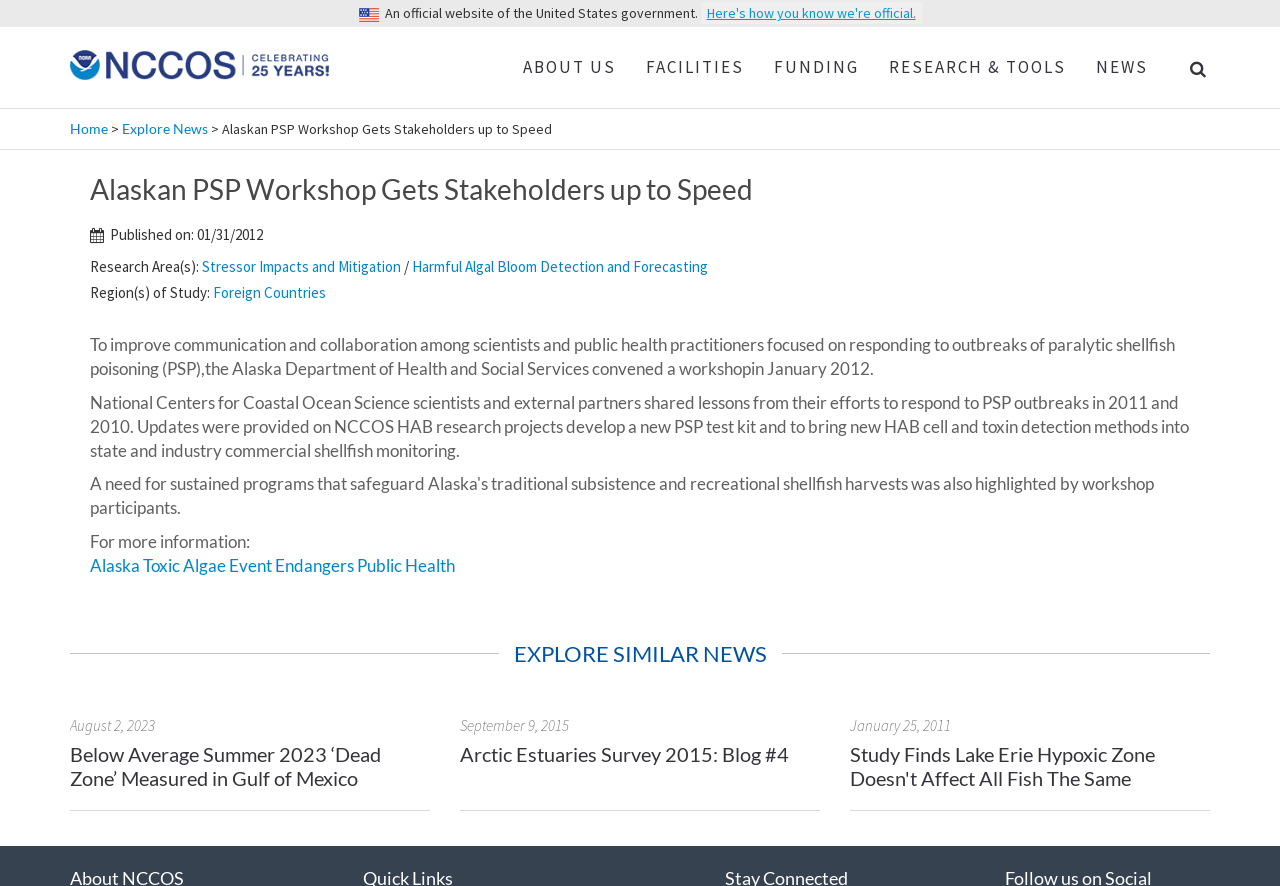Could you locate the bounding box coordinates for the section that should be clicked to accomplish this task: "Read the news about 'Alaskan PSP Workshop Gets Stakeholders up to Speed'".

[0.07, 0.192, 0.93, 0.236]